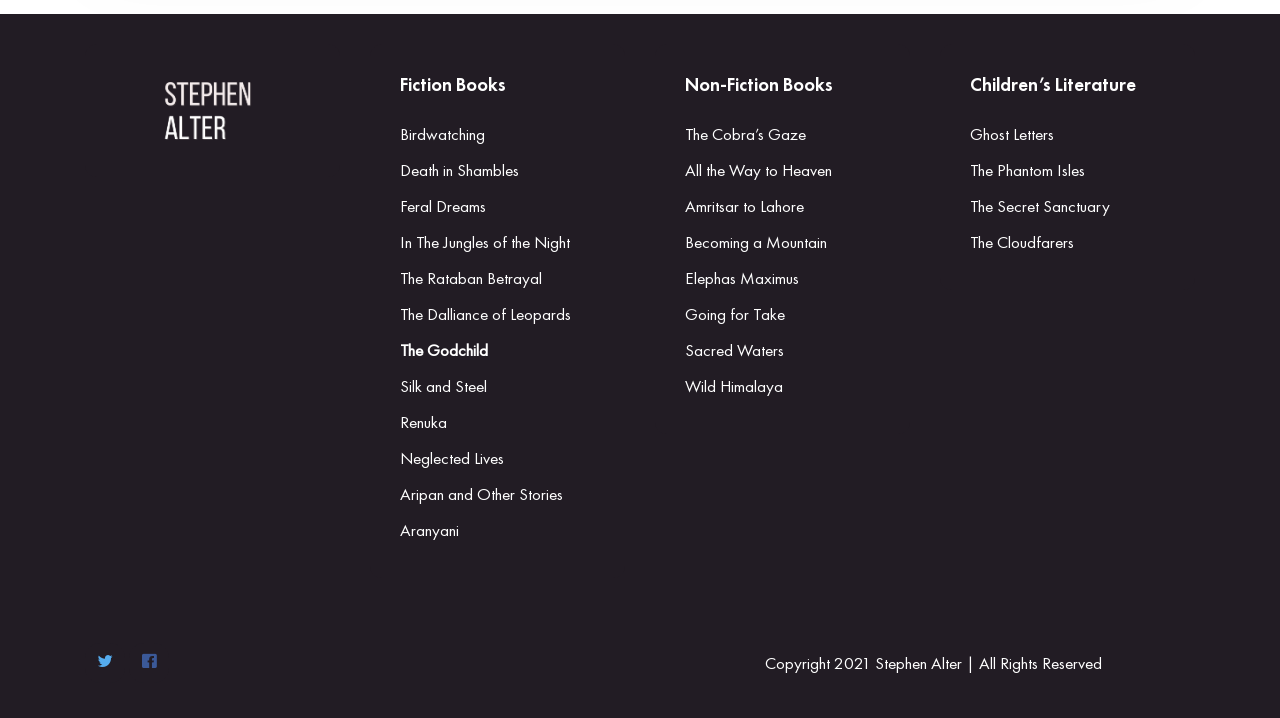What year is mentioned in the copyright notice?
Please give a detailed and elaborate answer to the question based on the image.

The webpage has a copyright notice at the bottom, which states 'Copyright 2021 Stephen Alter | All Rights Reserved'. This indicates that the year mentioned is 2021.